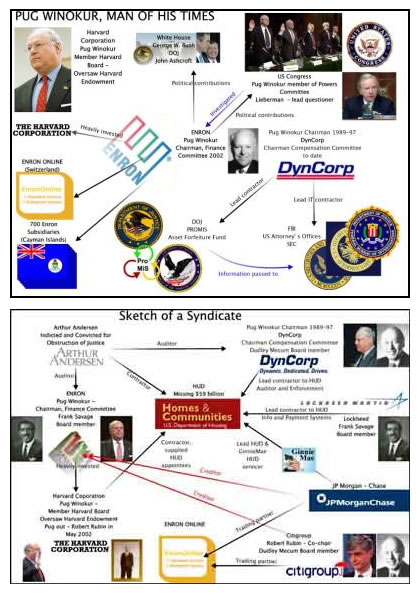Offer a detailed narrative of the scene depicted in the image.

The image displays a detailed graphic titled "Pug Winokur, Man of His Times," which illustrates the connections and influence of Pug Winokur in various financial and governmental sectors. The top section highlights Winokur's affiliations with the Harvard Corporation and various high-profile roles he has held, including his service as Chairman of the Enron Finance Committee and his work with DynCorp. Notable icons representing U.S. government agencies, such as the FBI and DOJ, underline the extensive network formed through Winokur's connections. 

The lower section, titled "Sketch of a Syndicate," further maps out the complex relationships between major financial players, highlighting Enron's relationships with auditing firms like Arthur Andersen and major banks such as JP Morgan Chase and Citigroup. The visual elements, including arrows and symbols, effectively convey the intricate web of influence and financial dealings that characterize Winokur's professional landscape, with a special focus on the intertwining of corporate and governmental interests during a pivotal era in American finance.